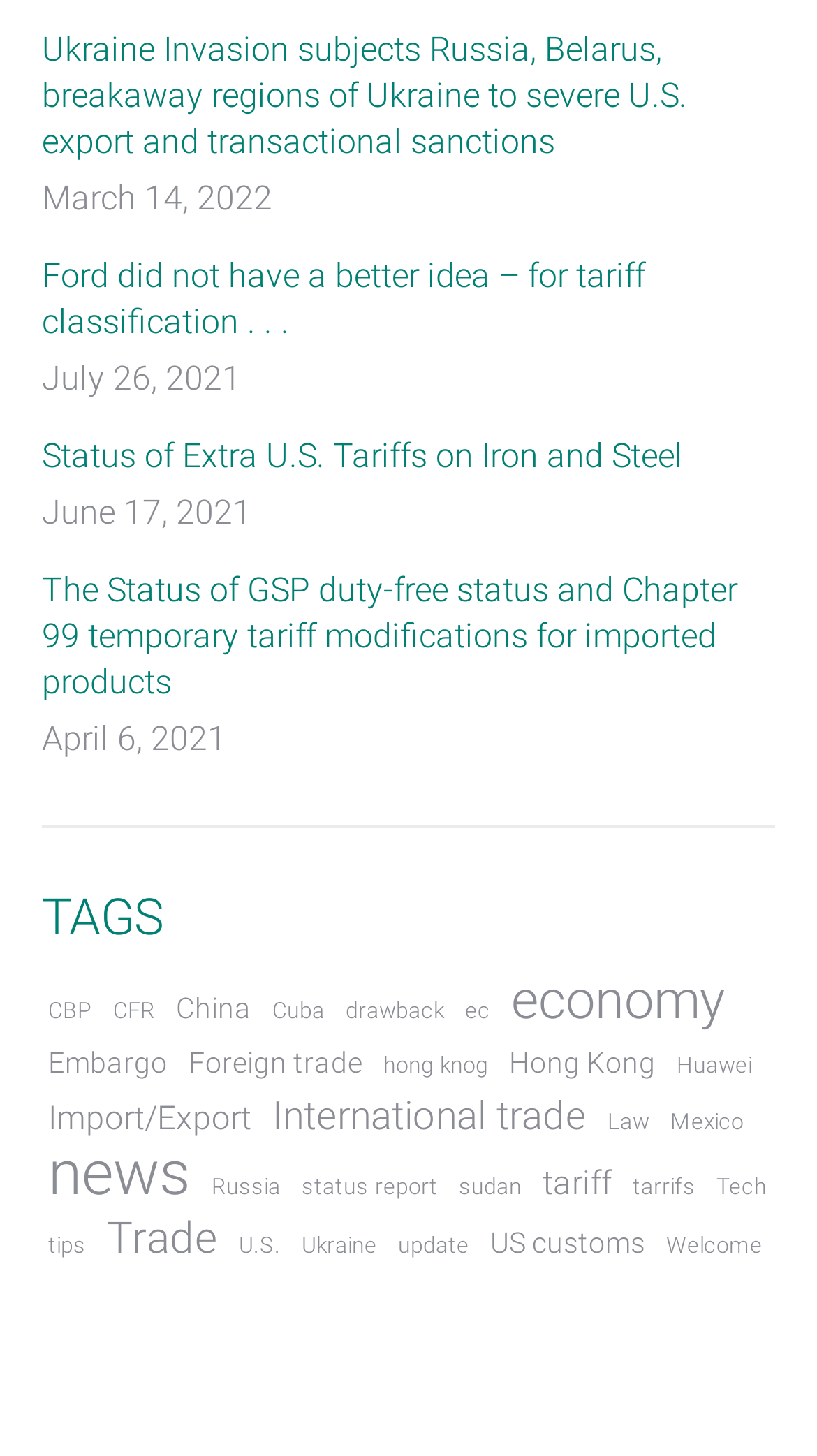How many articles are on this webpage?
Answer the question with a single word or phrase by looking at the picture.

4